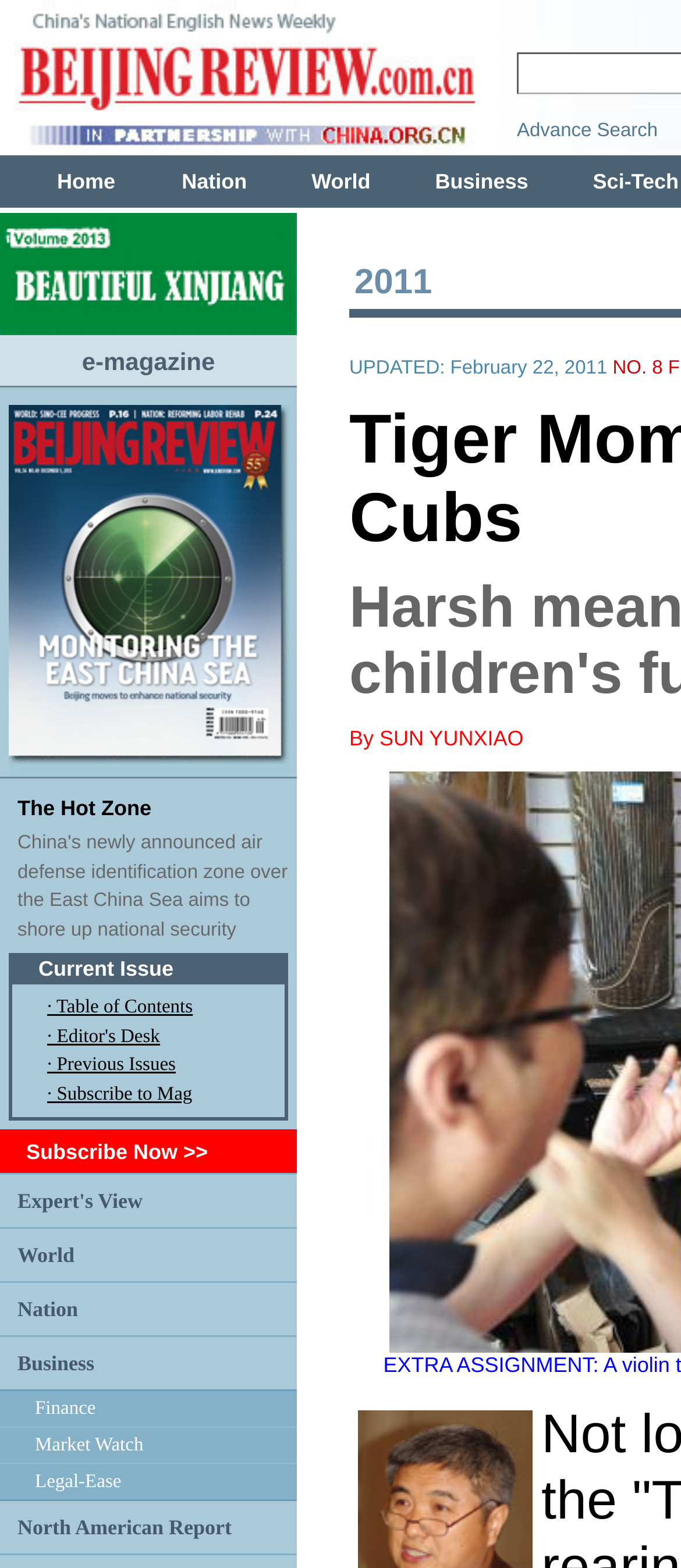Provide a brief response in the form of a single word or phrase:
What are the categories listed in the third table?

Current Issue, Editor's Desk, Previous Issues, Subscribe to Mag